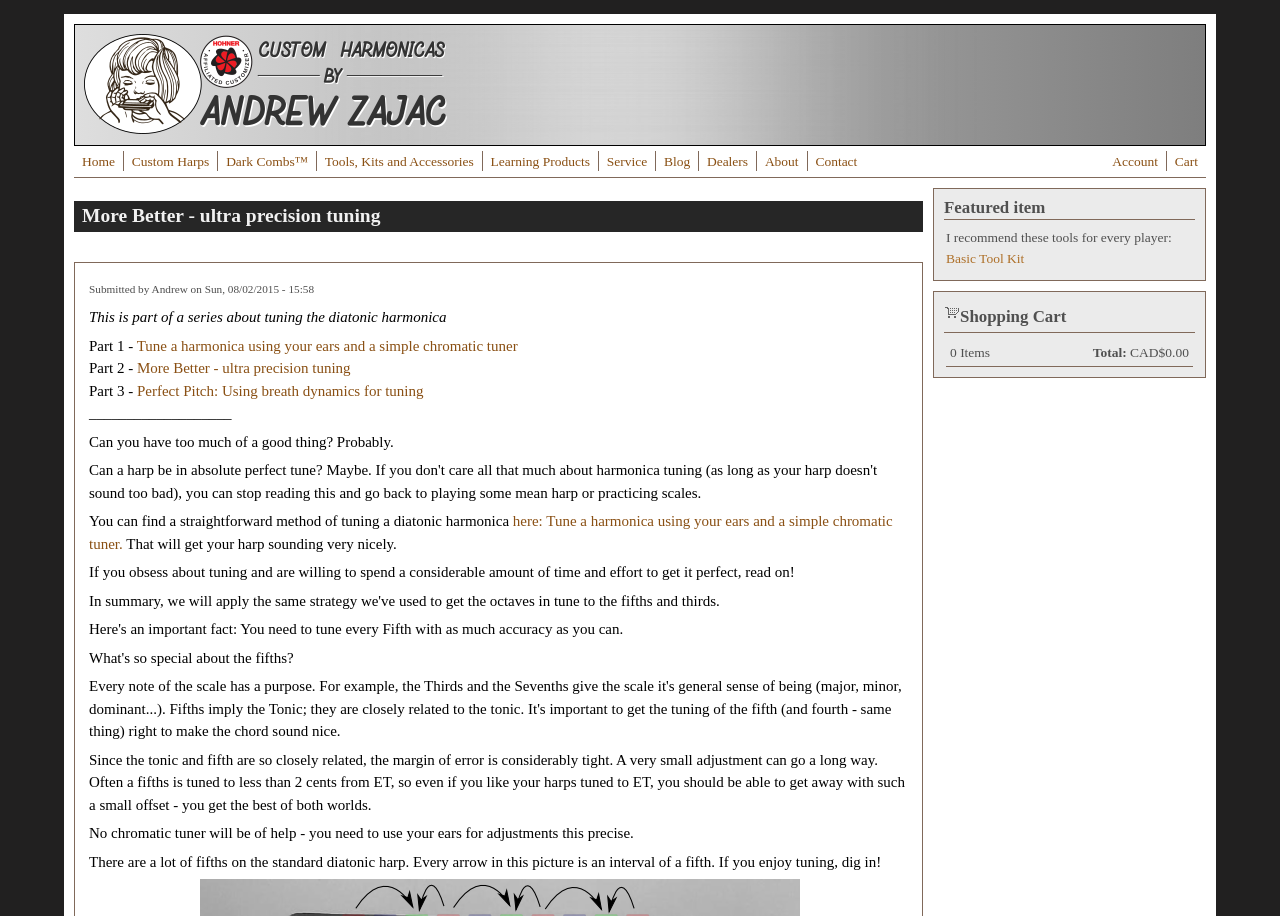Given the following UI element description: "title="Home"", find the bounding box coordinates in the webpage screenshot.

[0.066, 0.132, 0.349, 0.15]